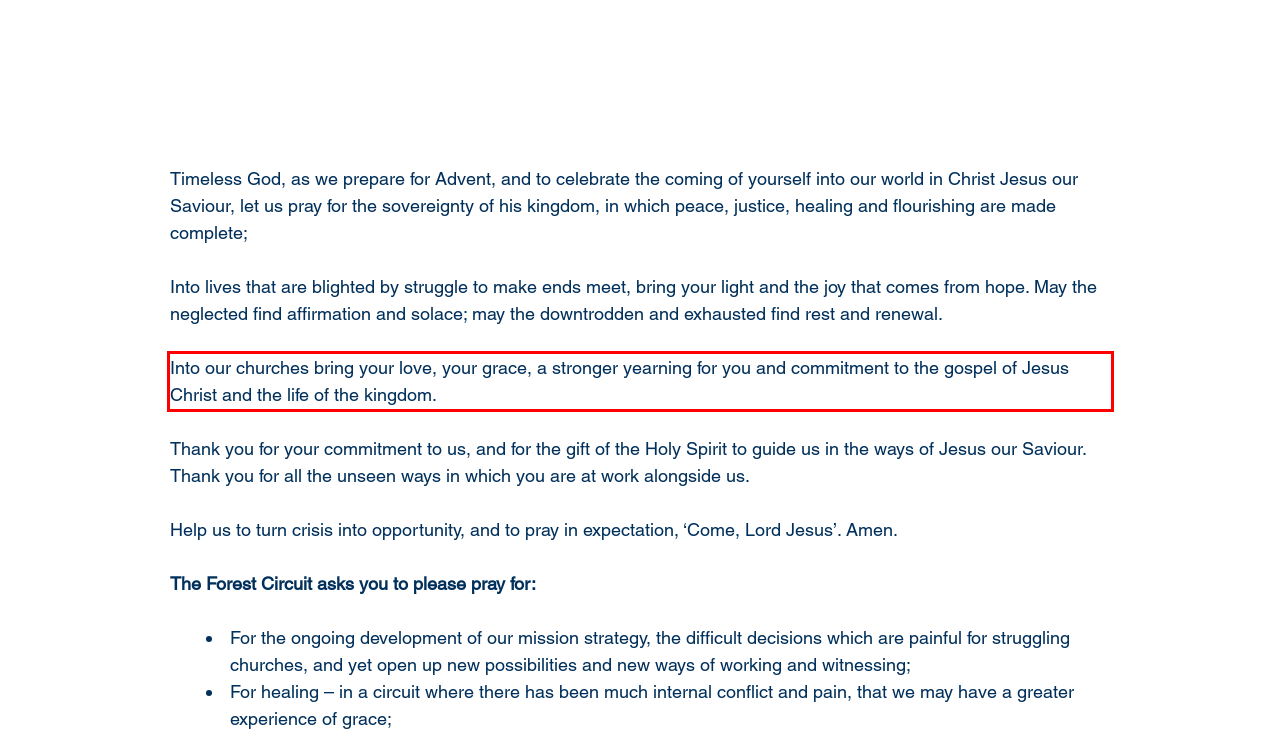Please analyze the provided webpage screenshot and perform OCR to extract the text content from the red rectangle bounding box.

Into our churches bring your love, your grace, a stronger yearning for you and commitment to the gospel of Jesus Christ and the life of the kingdom.